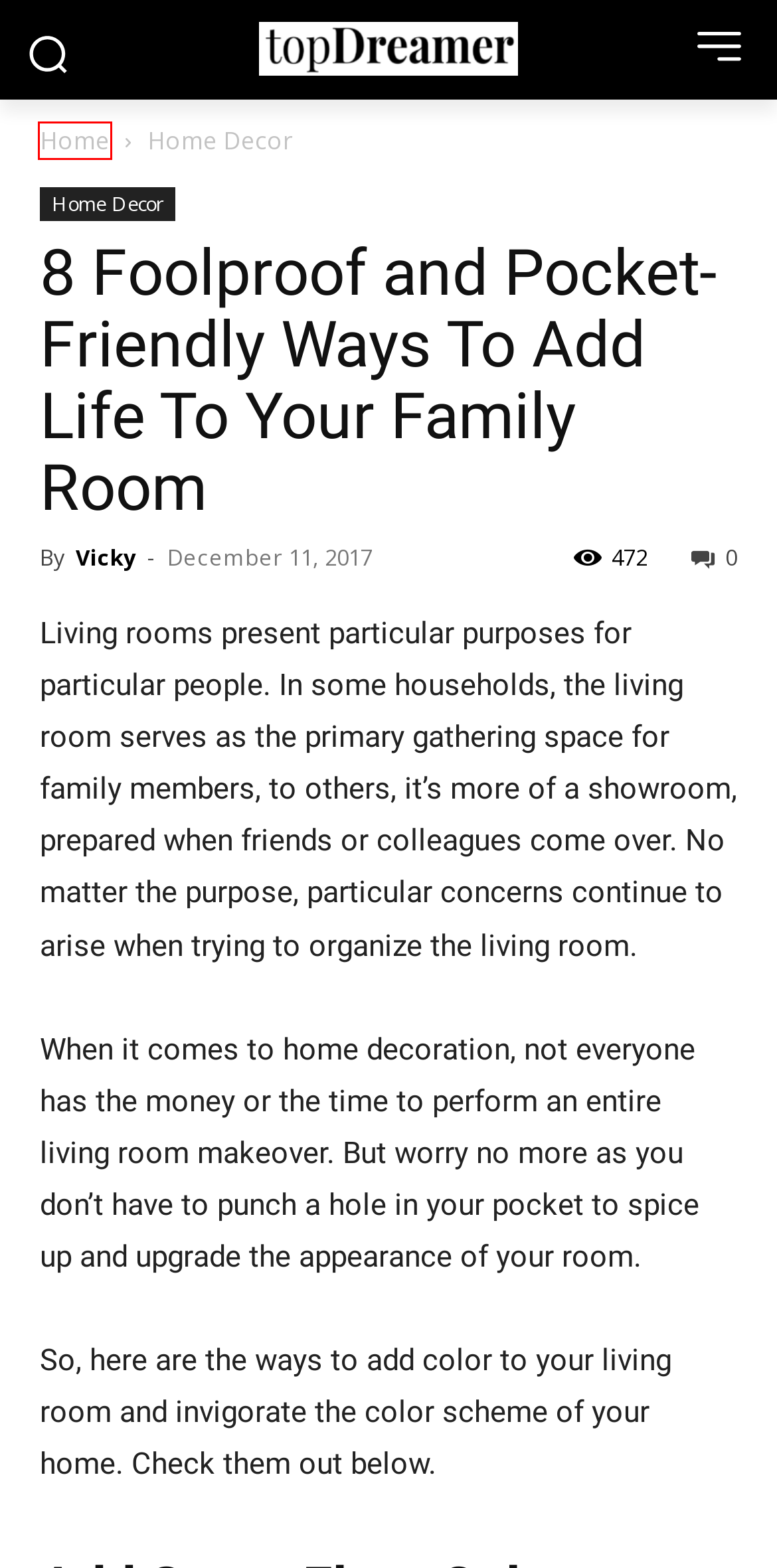View the screenshot of the webpage containing a red bounding box around a UI element. Select the most fitting webpage description for the new page shown after the element in the red bounding box is clicked. Here are the candidates:
A. Home - Top Dreamer
B. The Fashion Series: 5 Trendsetting Outfits With Espadrilles - Top Dreamer
C. DIY & Crafts Archives - Top Dreamer
D. Finance Archives - Top Dreamer
E. Beauty & Health Archives - Top Dreamer
F. Home Decor Archives - Top Dreamer
G. Family Room Tips Archives - Top Dreamer
H. Kitchen Archives - Top Dreamer

A